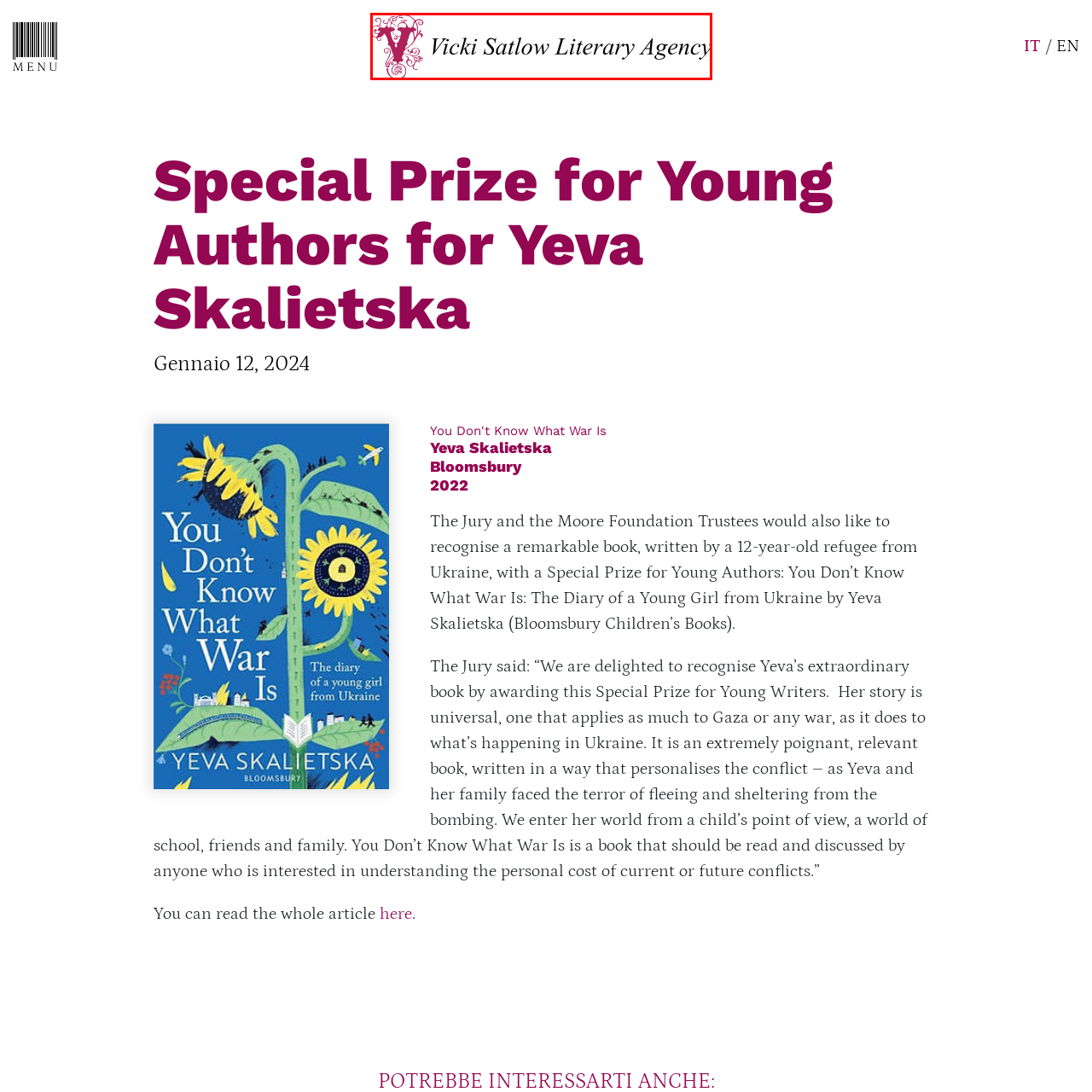Offer a detailed caption for the picture inside the red-bordered area.

The image features the logo of the Vicki Satlow Literary Agency, showcased prominently. The design is elegant, combining a stylized "V" incorporated with artistic elements, reflecting the agency's literary focus. The name "Vicki Satlow Literary Agency" is written in a refined script, underscoring the agency's commitment to representing authors and their works. This logo is part of a webpage dedicated to the "Special Prize for Young Authors," particularly highlighting the recognition of Yeva Skalietska, a young Ukrainian author, reinforcing the agency's role in supporting emerging talents in the literary world.